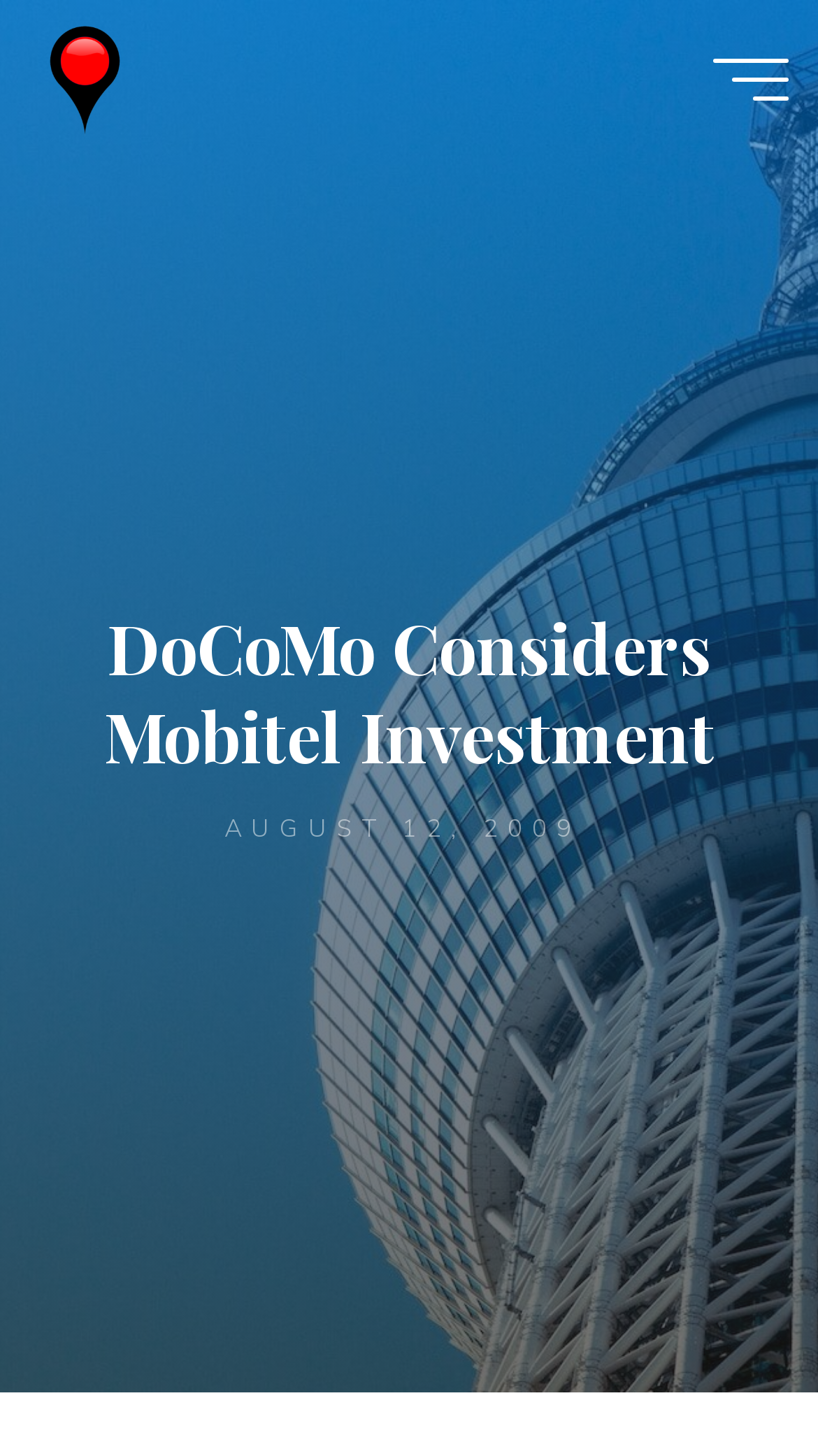Please provide a brief answer to the question using only one word or phrase: 
What is the name of the website?

Wireless Watch Japan